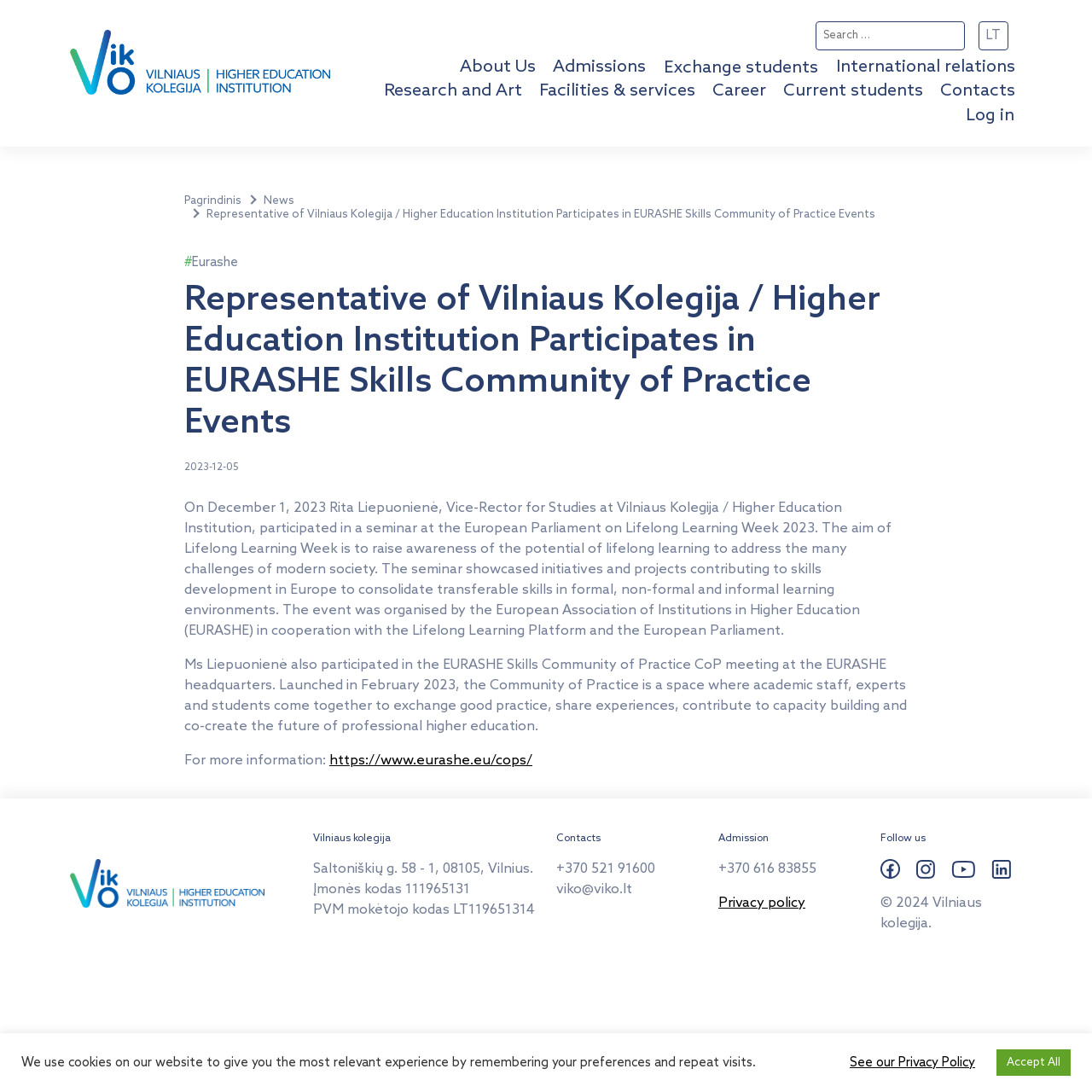Explain the webpage's layout and main content in detail.

This webpage is about Vilniaus Kolegija, a higher education institution, and its representative's participation in EURASHE Skills Community of Practice events. At the top left, there is a logo of Vilniaus Kolegija, accompanied by a link to the institution's website. A search bar is located at the top right, with a "Search for:" label and a search box. Below the search bar, there are several links to different sections of the website, including "About Us", "Admissions", "International relations", and more.

The main content of the webpage is divided into two sections. The top section has a breadcrumb navigation menu, which shows the current page's location within the website's hierarchy. Below the navigation menu, there is a heading that reads "Representative of Vilniaus Kolegija / Higher Education Institution Participates in EURASHE Skills Community of Practice Events". This is followed by a paragraph of text that describes the event, including the date and location.

The second section of the main content has several paragraphs of text that provide more information about the event, including the aim of Lifelong Learning Week and the Community of Practice meeting. There is also a link to the EURASHE website for more information.

At the bottom of the webpage, there is a footer section that contains several links and pieces of information. There is a Vilniaus Kolegija logo, followed by the institution's address, company code, and VAT code. There are also links to the institution's contacts, admission information, and social media profiles. A "Follow us" section contains links to the institution's Facebook, Instagram, YouTube, and LinkedIn profiles. Finally, there is a copyright notice and a "Back to top" button.

Throughout the webpage, there are several images, including the Vilniaus Kolegija logo, social media icons, and a "Back to top" button icon. There is also a cookie policy notice at the bottom of the webpage, with a link to the institution's privacy policy and an "Accept All" button.